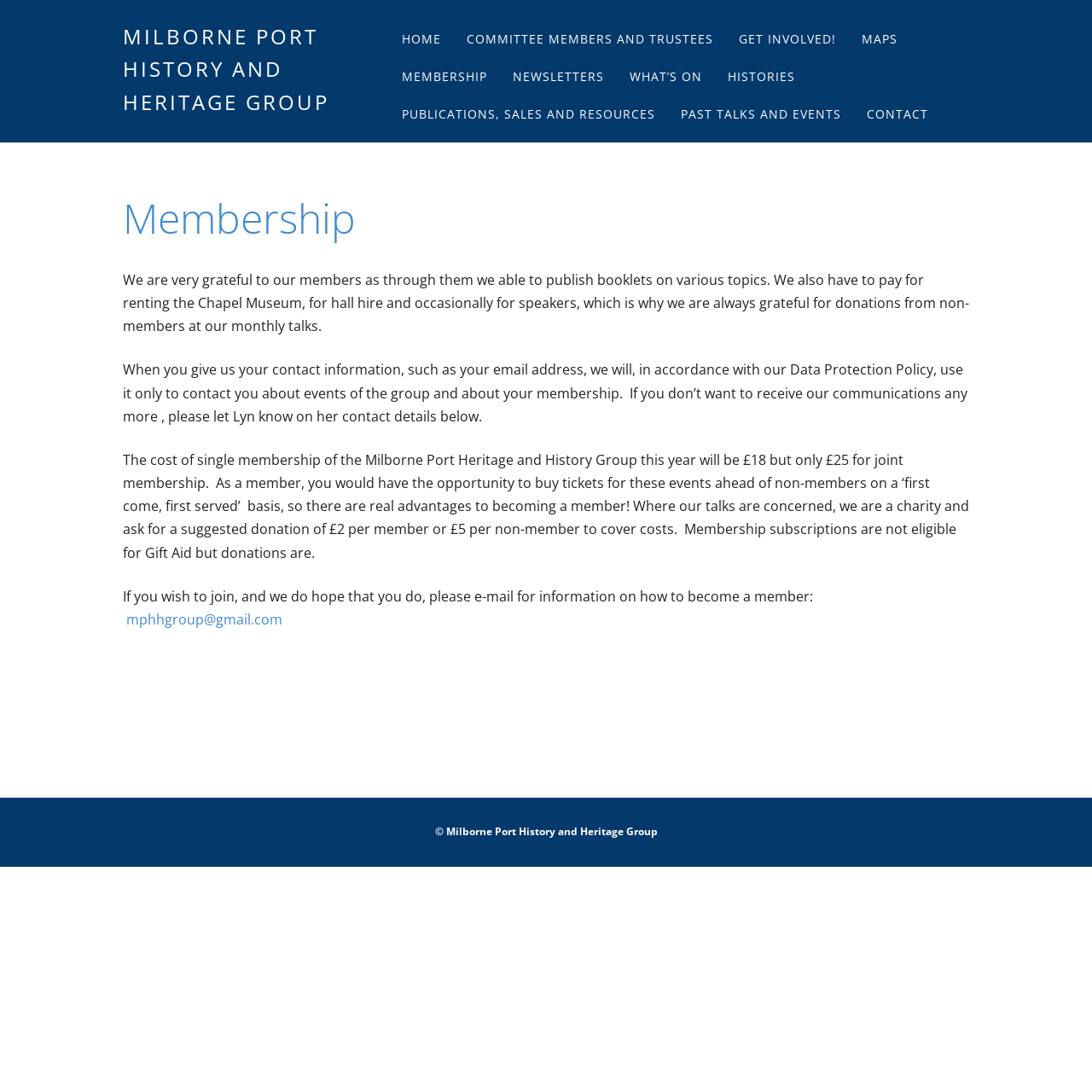What is the email address to contact for membership information?
Analyze the image and deliver a detailed answer to the question.

The email address to contact for membership information is mphhgroup@gmail.com, which is provided in the article section of the webpage, where it says 'please e-mail for information on how to become a member:'